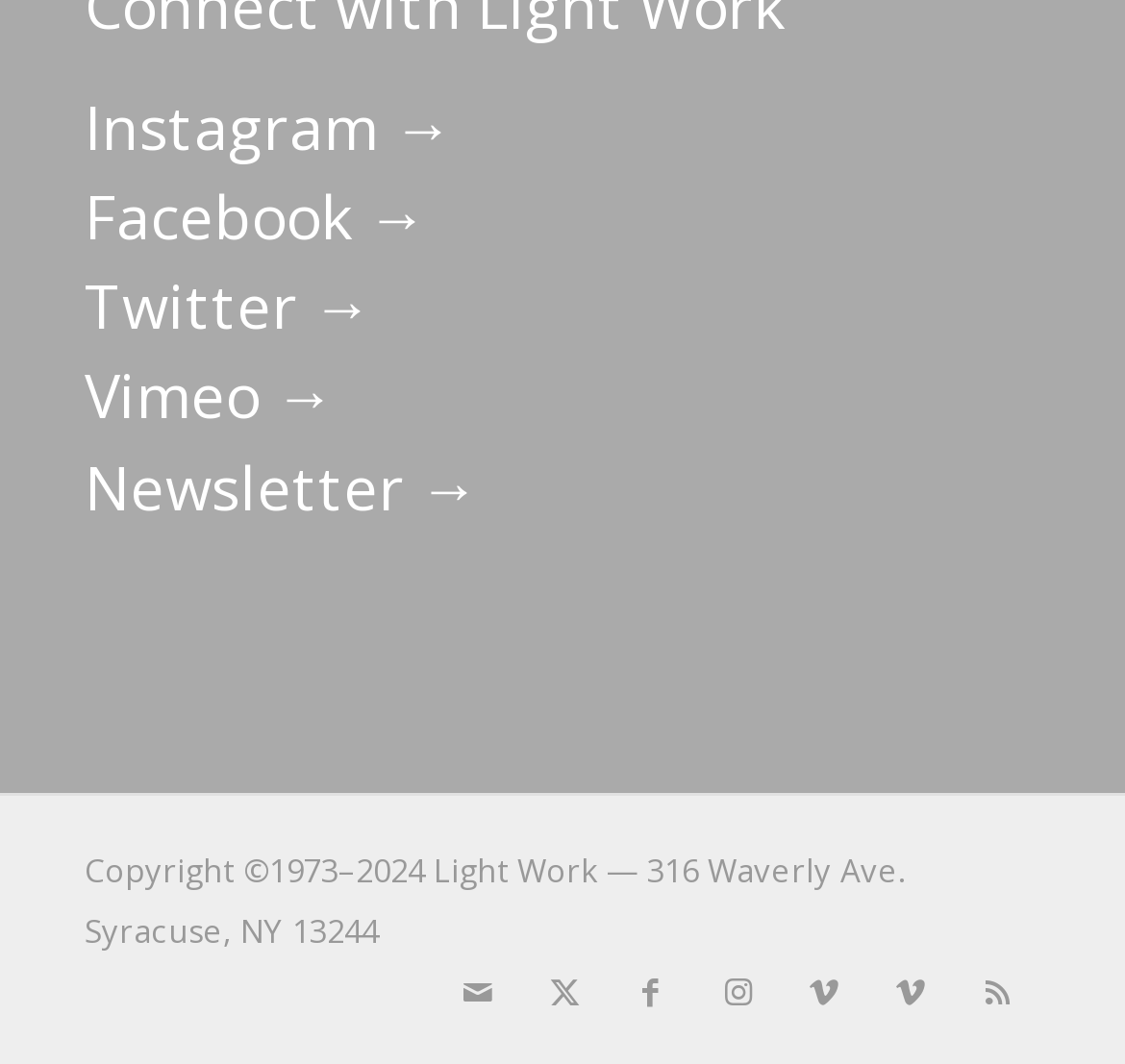Can you specify the bounding box coordinates for the region that should be clicked to fulfill this instruction: "go to home page".

None